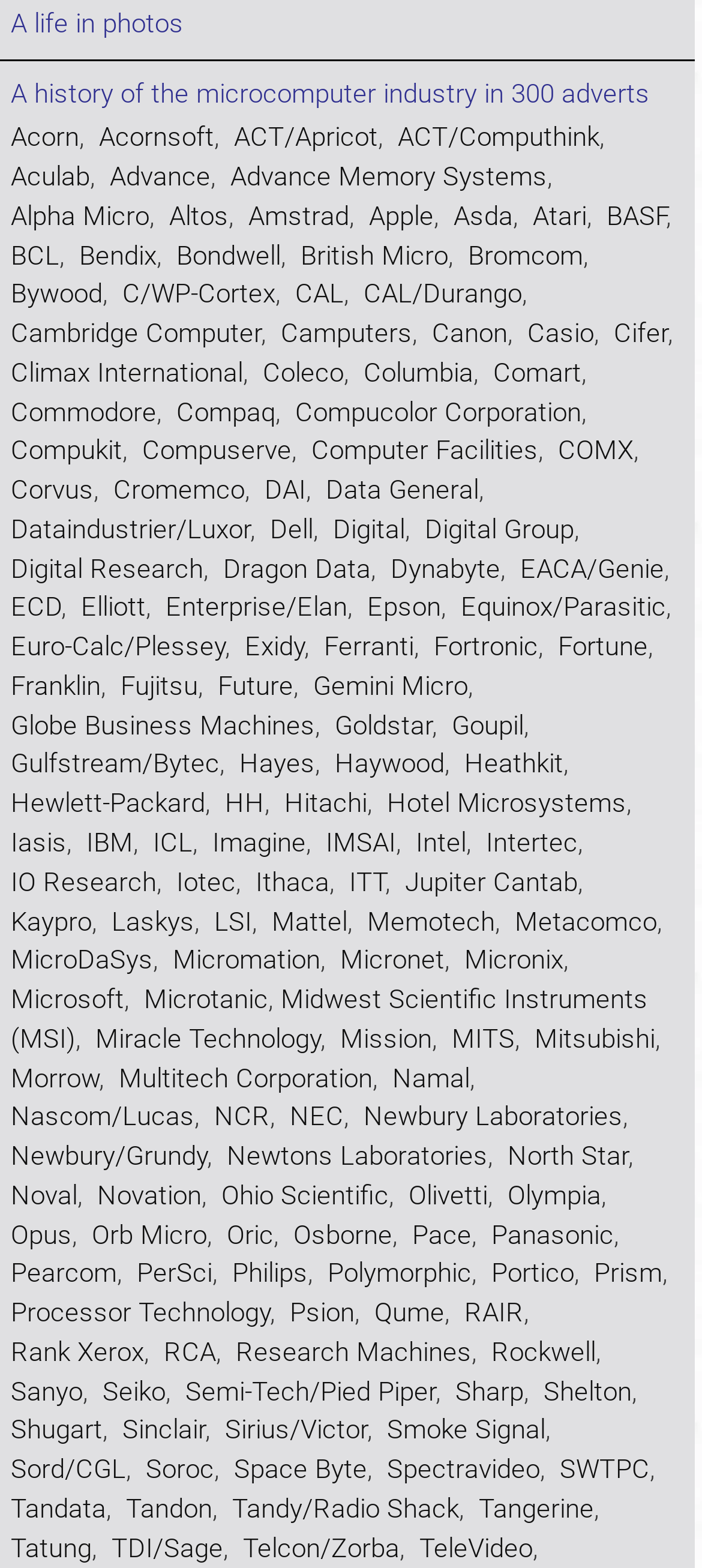Indicate the bounding box coordinates of the element that must be clicked to execute the instruction: "Click on A life in photos". The coordinates should be given as four float numbers between 0 and 1, i.e., [left, top, right, bottom].

[0.015, 0.006, 0.262, 0.025]